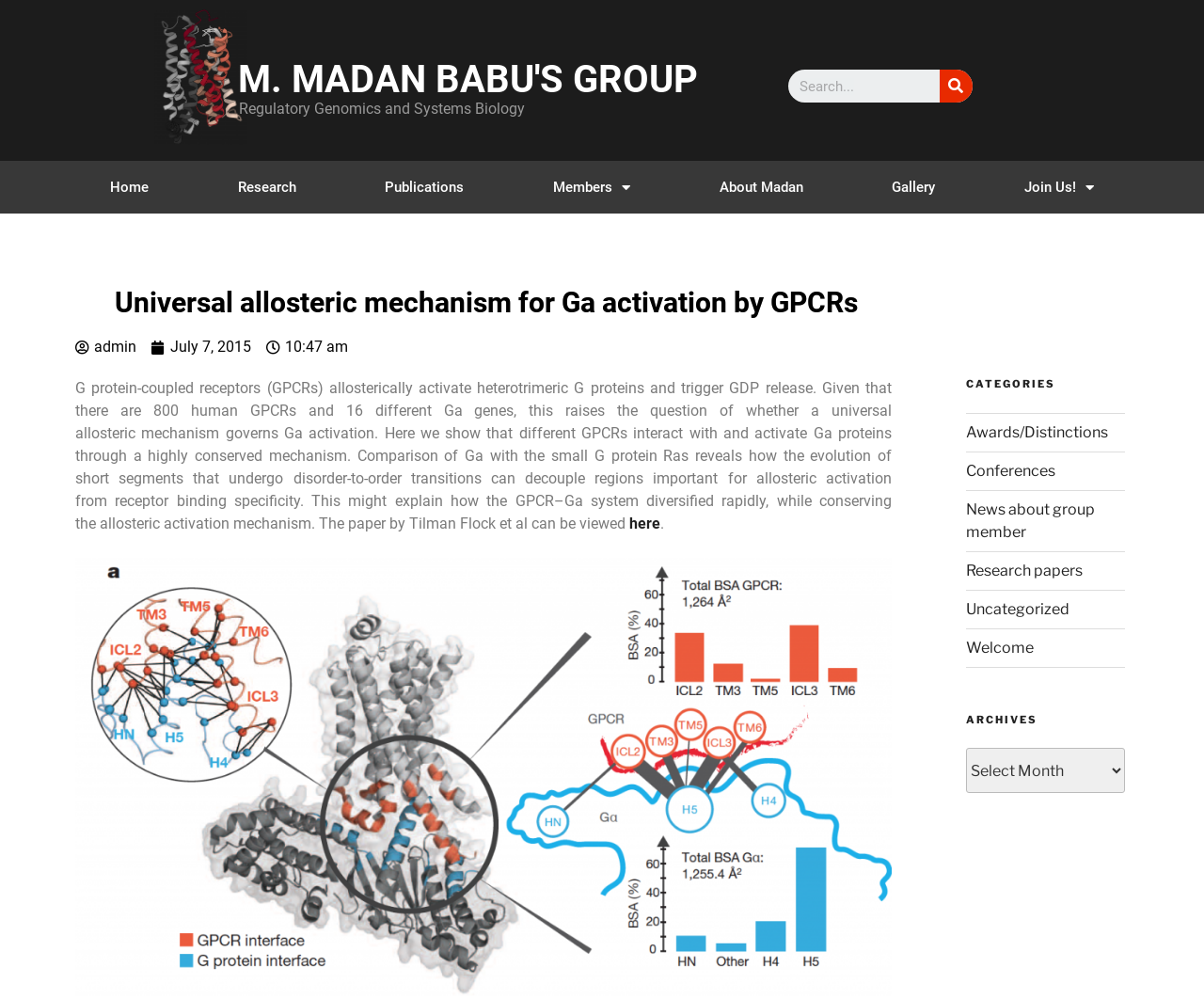Identify the bounding box of the UI component described as: "parent_node: Search name="s" placeholder="Search..." title="Search"".

[0.655, 0.07, 0.78, 0.103]